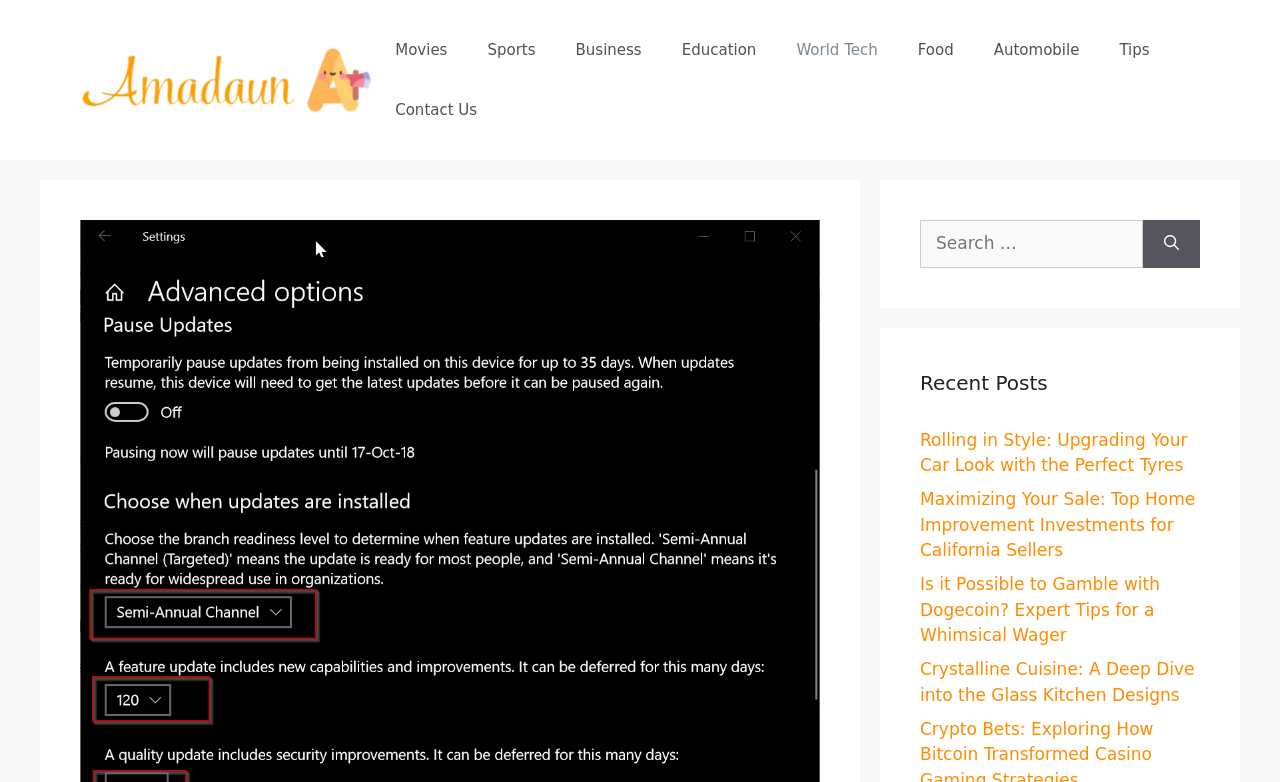Identify the bounding box coordinates of the section to be clicked to complete the task described by the following instruction: "Check the company's email address". The coordinates should be four float numbers between 0 and 1, formatted as [left, top, right, bottom].

None